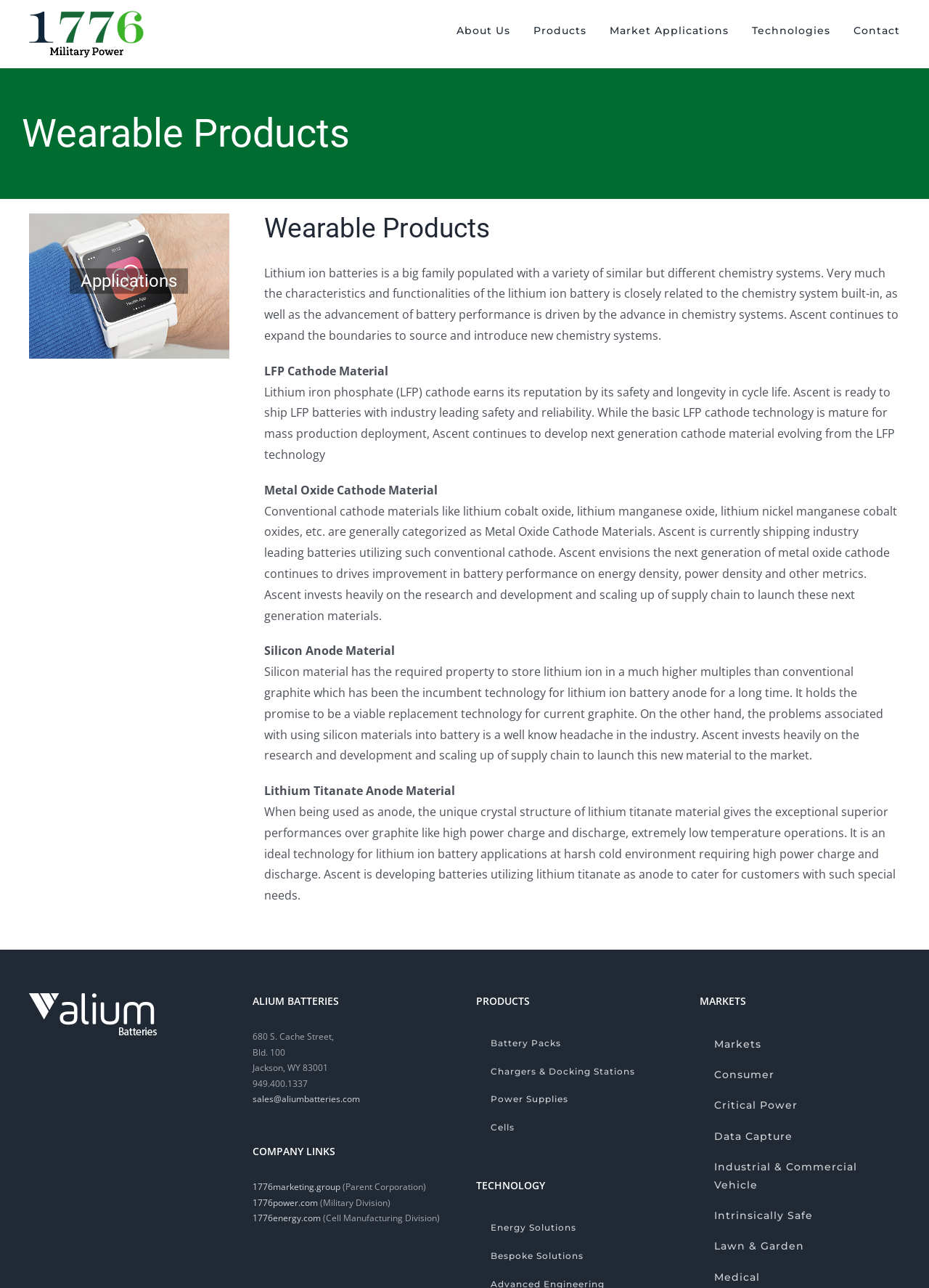How many types of cathode materials are mentioned on the webpage?
Refer to the image and provide a one-word or short phrase answer.

Three